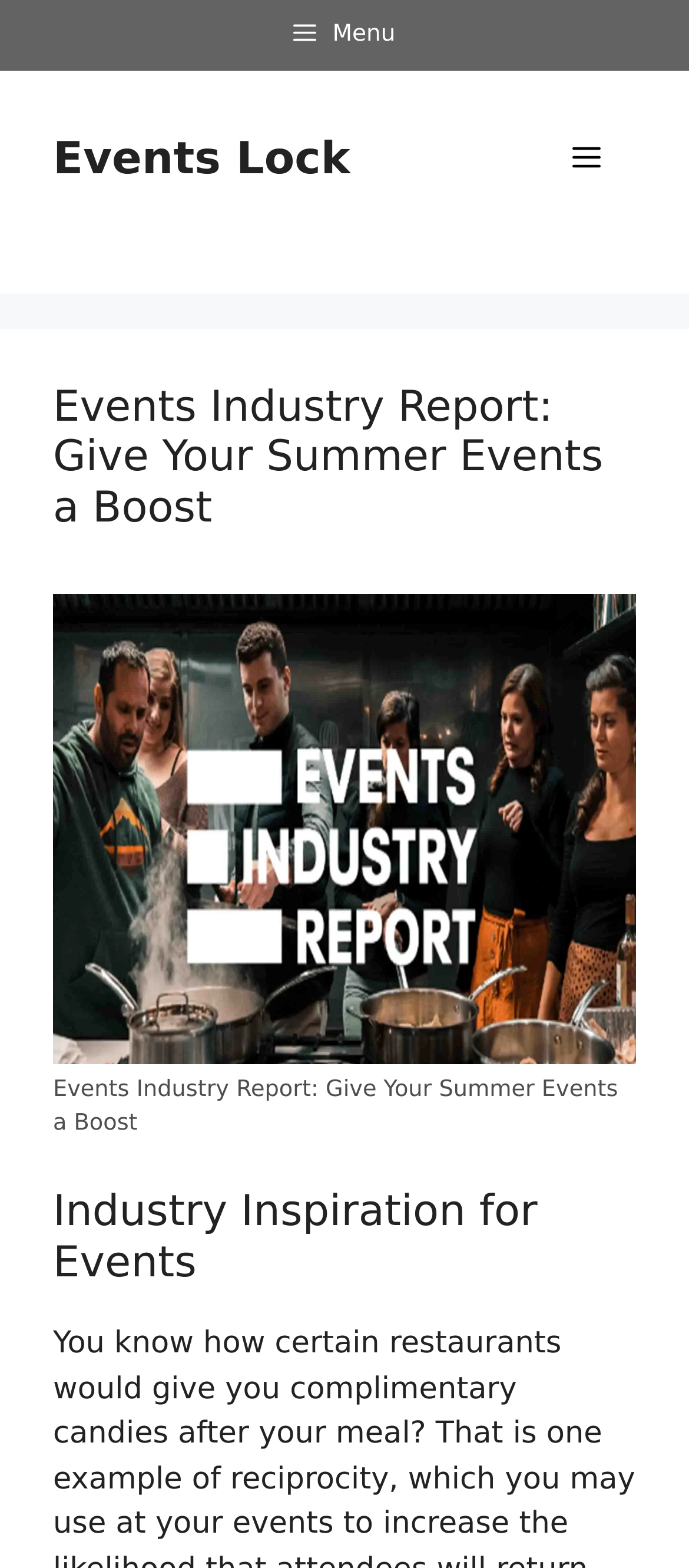Explain in detail what you observe on this webpage.

The webpage appears to be an event industry report or article, with a focus on summer events. At the top left of the page, there is a button labeled "Menu" and a banner with the site's name, "Events Lock". To the right of the banner, there is a navigation element with a "Mobile Toggle" button that controls the primary menu.

Below the banner, there is a header section that spans most of the page's width. It contains a heading that reads "Events Industry Report: Give Your Summer Events a Boost", which is likely the title of the report or article.

Below the header, there is a large figure that takes up most of the page's width. The figure contains an image related to the report's title, and a figcaption that provides additional context or description for the image.

Further down the page, there is another heading that reads "Industry Inspiration for Events", which suggests that the report or article may provide inspiration or ideas for event organizers.

Overall, the webpage appears to be a informative resource for event organizers, with a focus on providing inspiration and guidance for summer events.